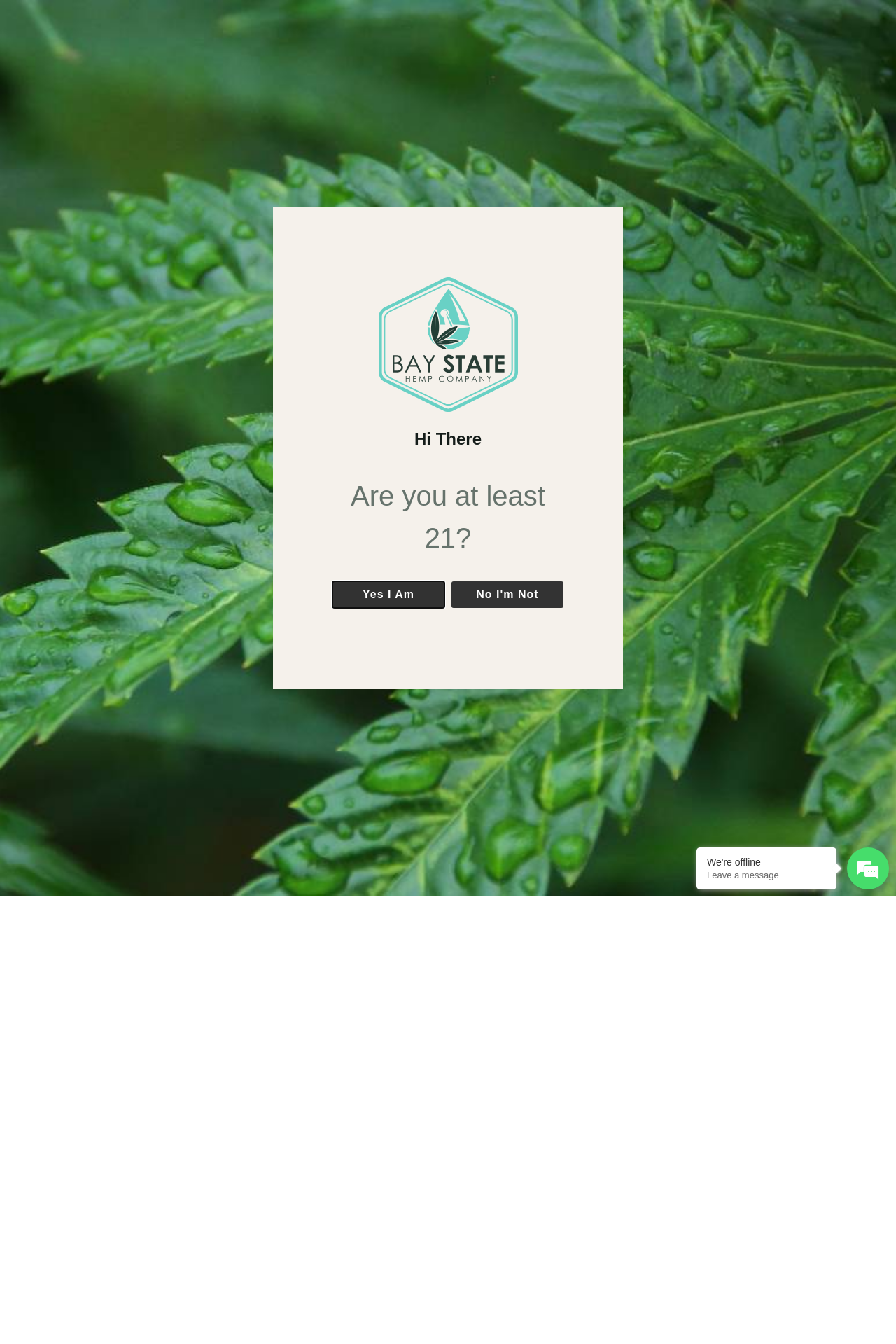Please determine the bounding box coordinates of the element's region to click in order to carry out the following instruction: "Explore Good spots". The coordinates should be four float numbers between 0 and 1, i.e., [left, top, right, bottom].

None